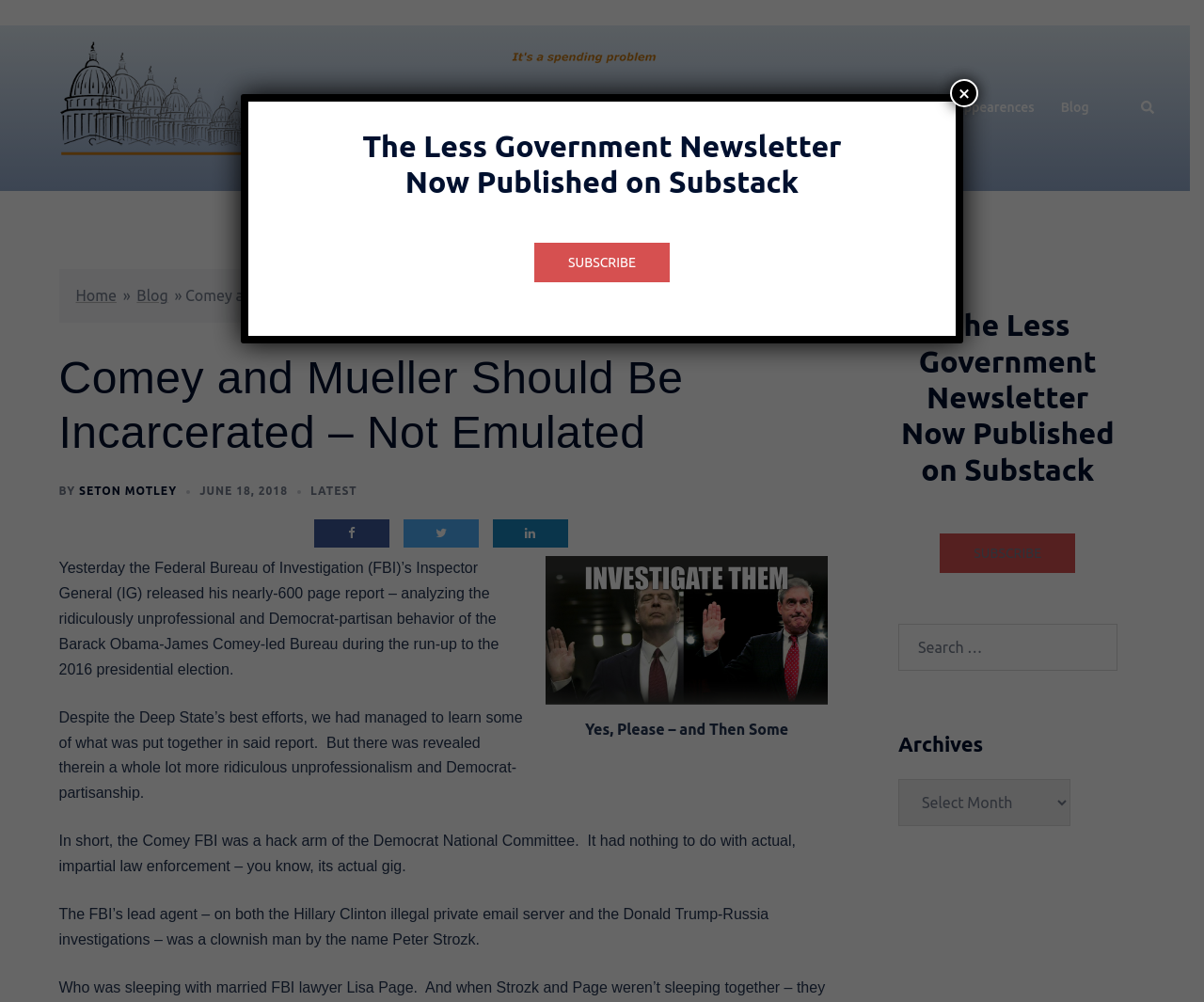Provide the bounding box coordinates of the area you need to click to execute the following instruction: "Click on the 'Less Government' link".

[0.049, 0.098, 0.596, 0.115]